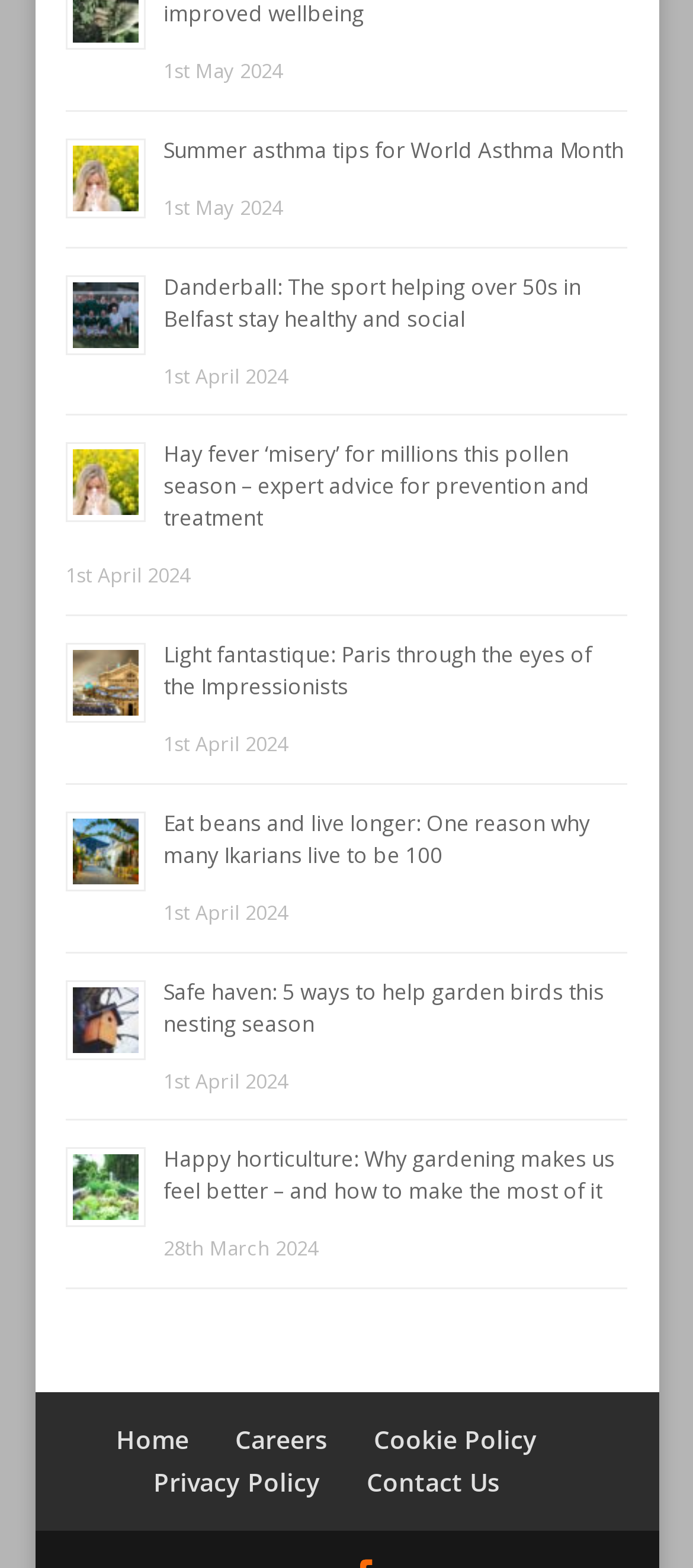Please identify the bounding box coordinates of the element's region that needs to be clicked to fulfill the following instruction: "Click on Hay fever ‘misery’ for millions this pollen season – expert advice for prevention and treatment". The bounding box coordinates should consist of four float numbers between 0 and 1, i.e., [left, top, right, bottom].

[0.236, 0.28, 0.851, 0.34]